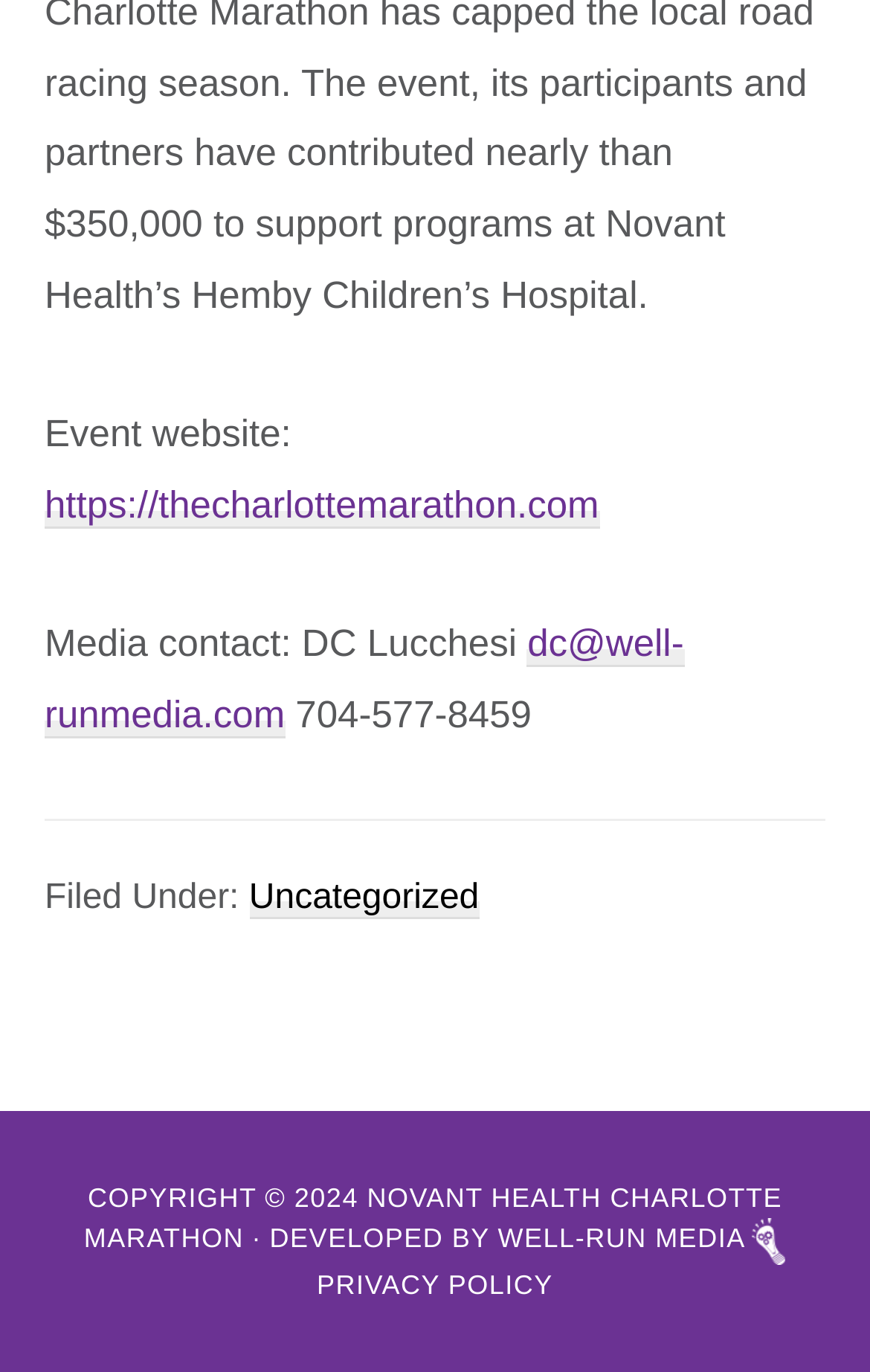Who is the media contact?
Using the image as a reference, answer the question with a short word or phrase.

DC Lucchesi